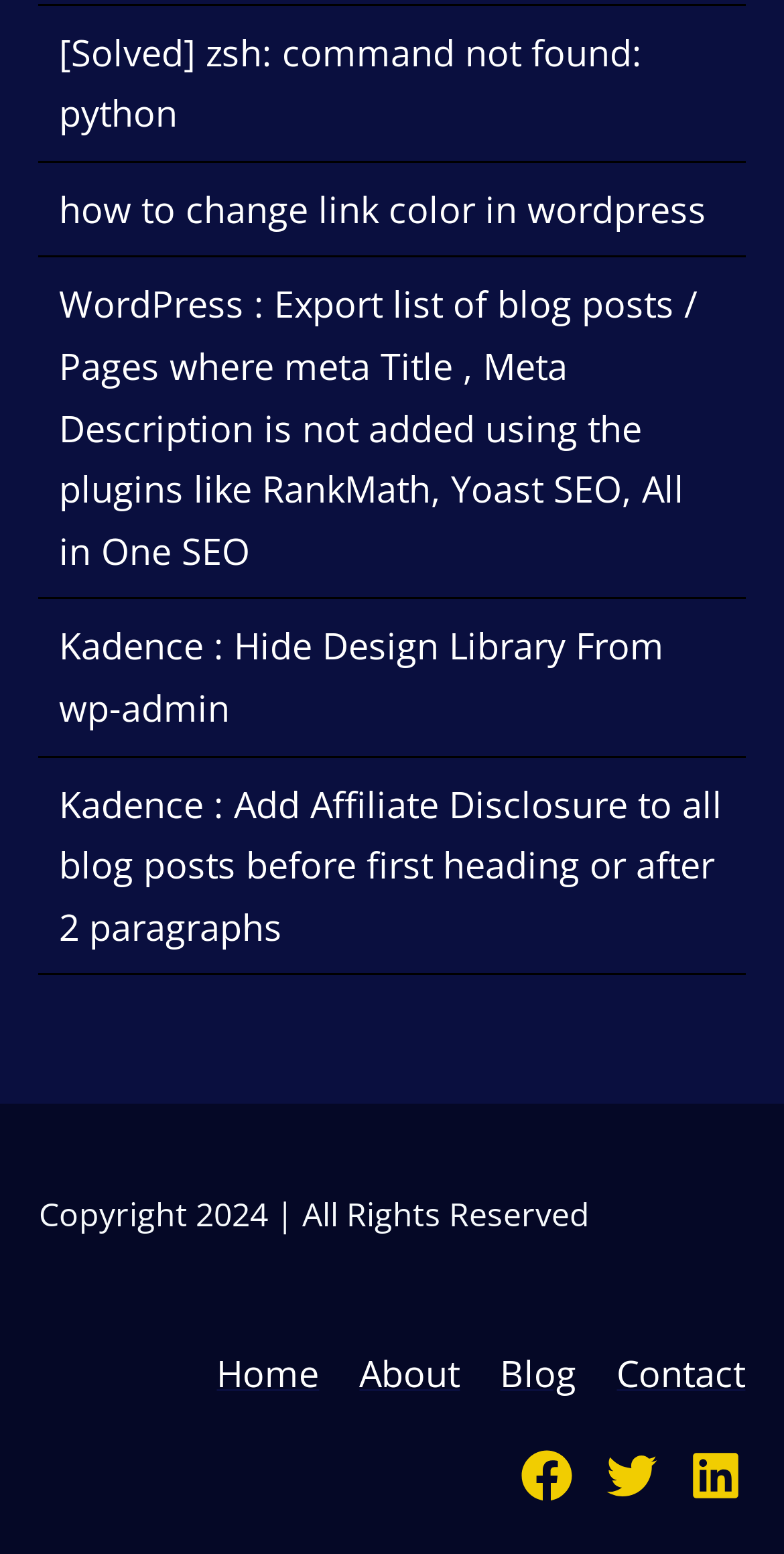Determine the bounding box coordinates of the clickable element to achieve the following action: 'visit the home page'. Provide the coordinates as four float values between 0 and 1, formatted as [left, top, right, bottom].

[0.276, 0.864, 0.407, 0.904]